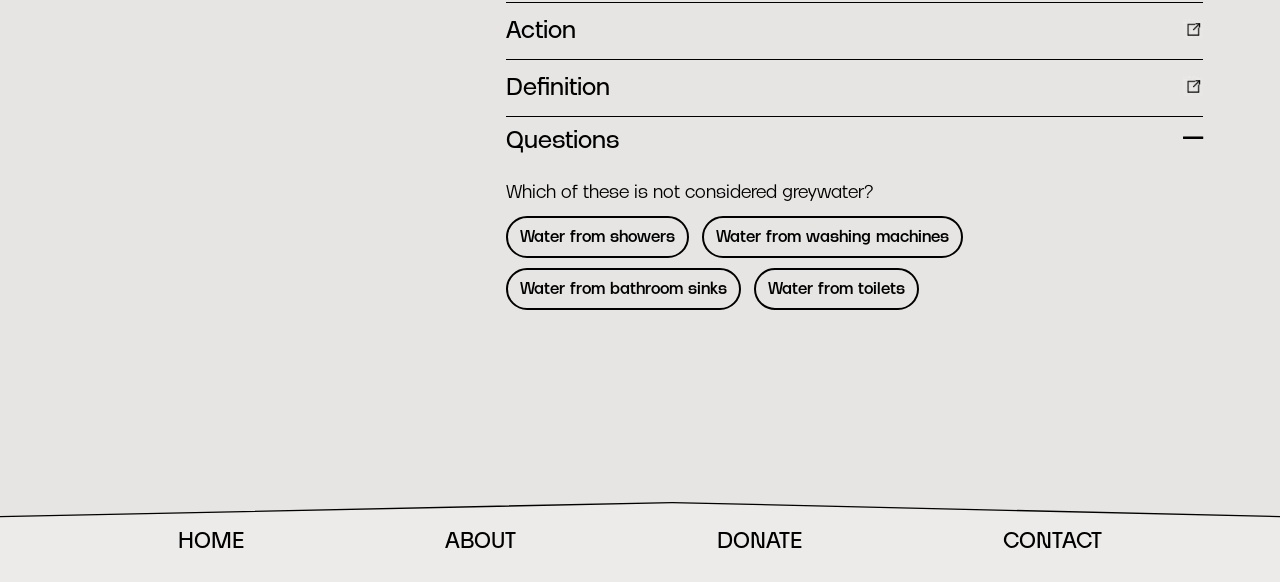Provide a brief response to the question using a single word or phrase: 
What is the purpose of the button with the text 'Questions'

Collapse or expand the section